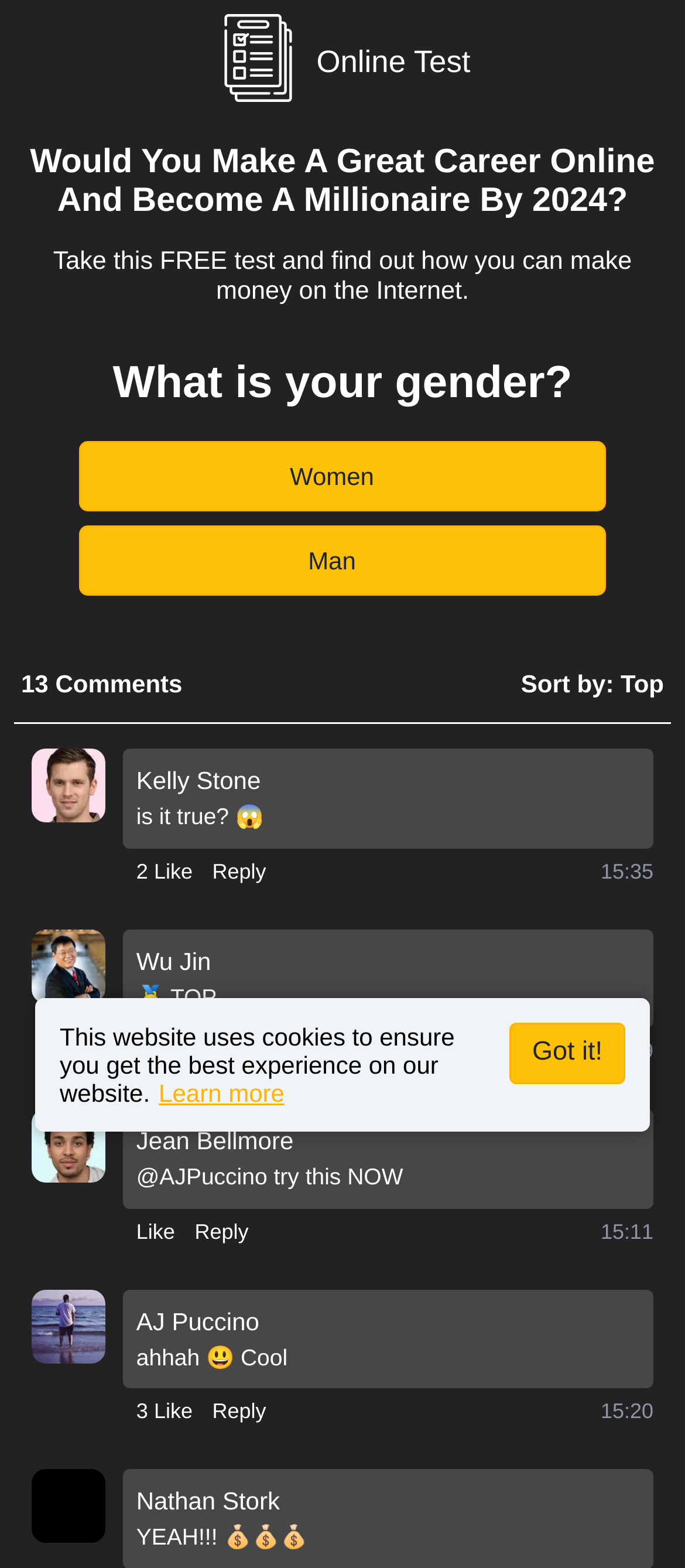Please provide the bounding box coordinates for the element that needs to be clicked to perform the instruction: "Click the 'Reply' button". The coordinates must consist of four float numbers between 0 and 1, formatted as [left, top, right, bottom].

[0.31, 0.545, 0.389, 0.565]